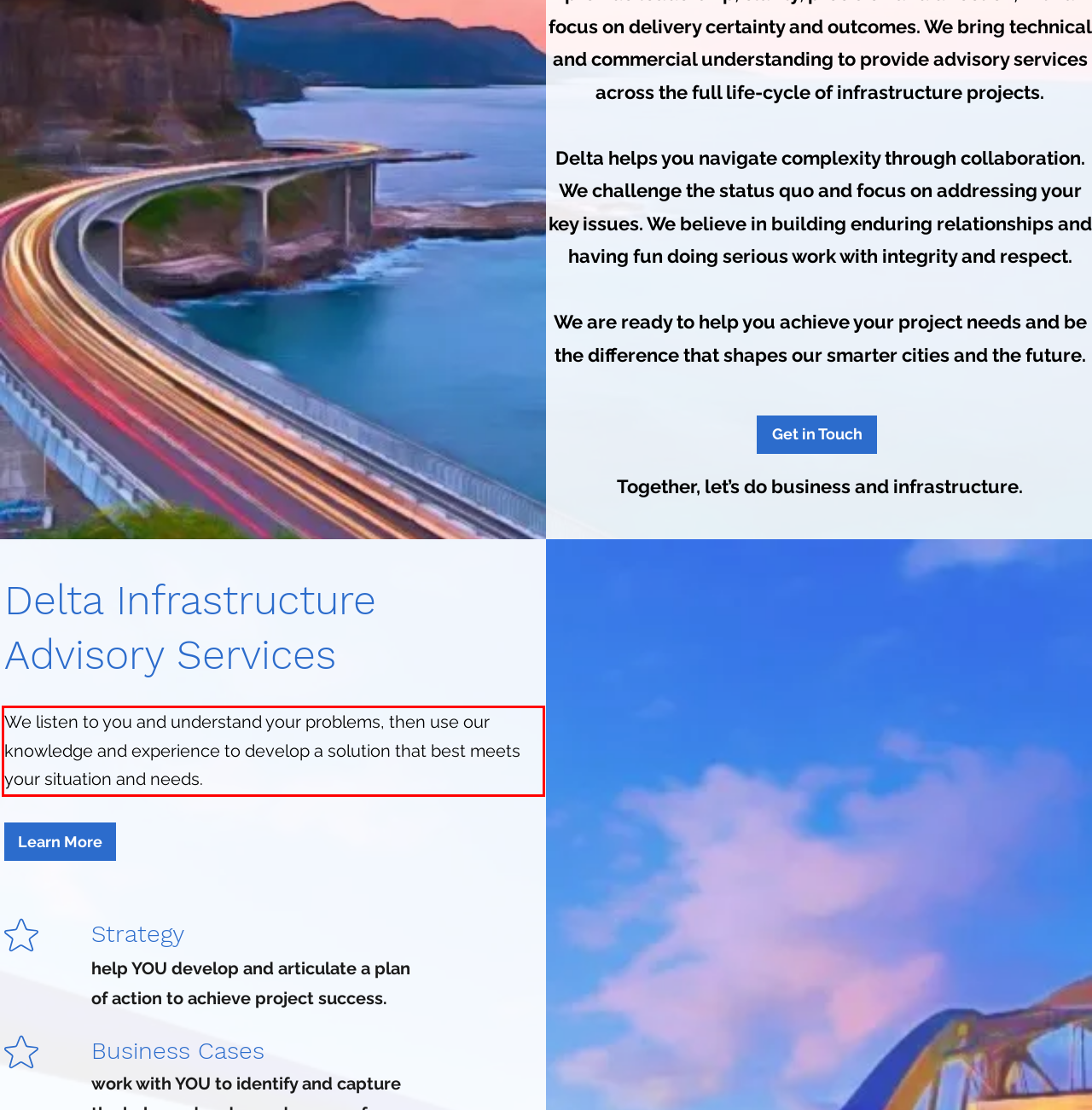You have a screenshot with a red rectangle around a UI element. Recognize and extract the text within this red bounding box using OCR.

We listen to you and understand your problems, then use our knowledge and experience to develop a solution that best meets your situation and needs.